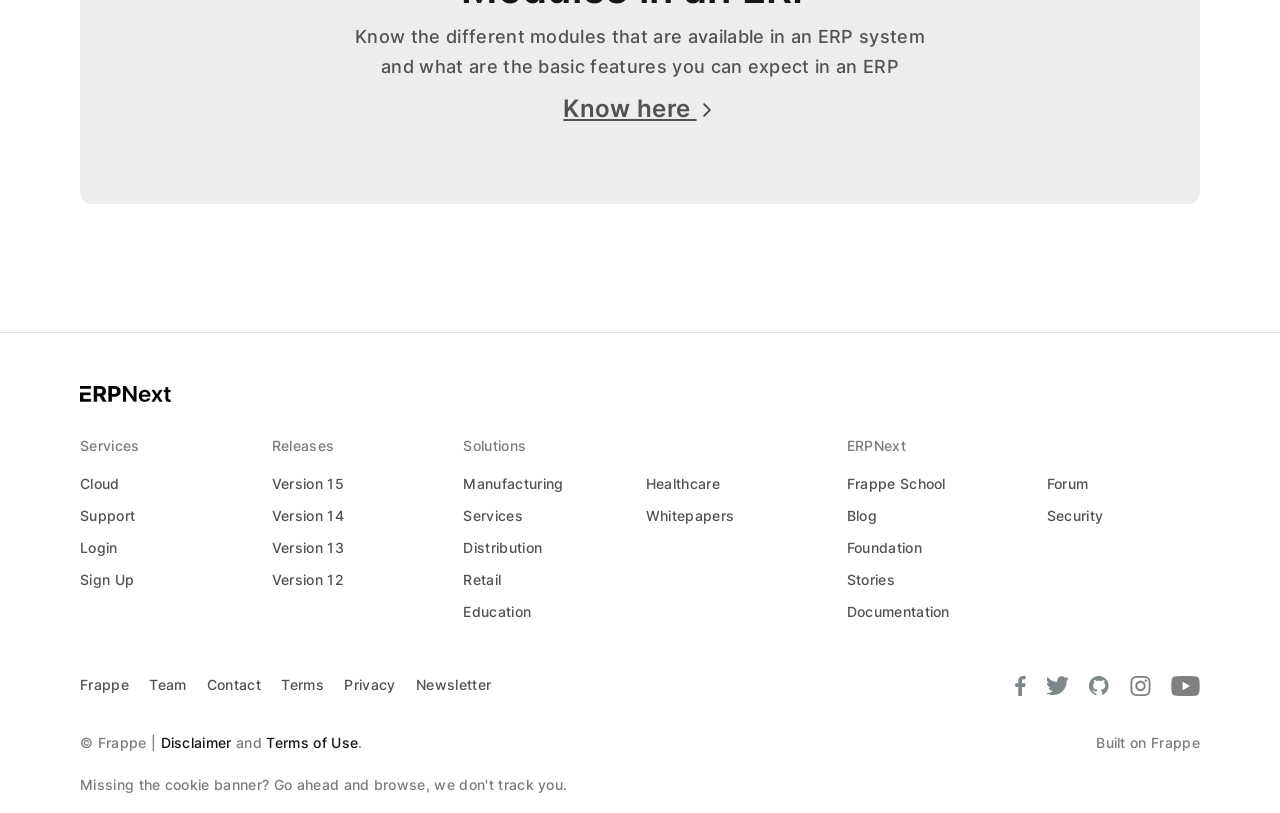Pinpoint the bounding box coordinates of the clickable element to carry out the following instruction: "Read the Blog."

[0.661, 0.624, 0.685, 0.645]